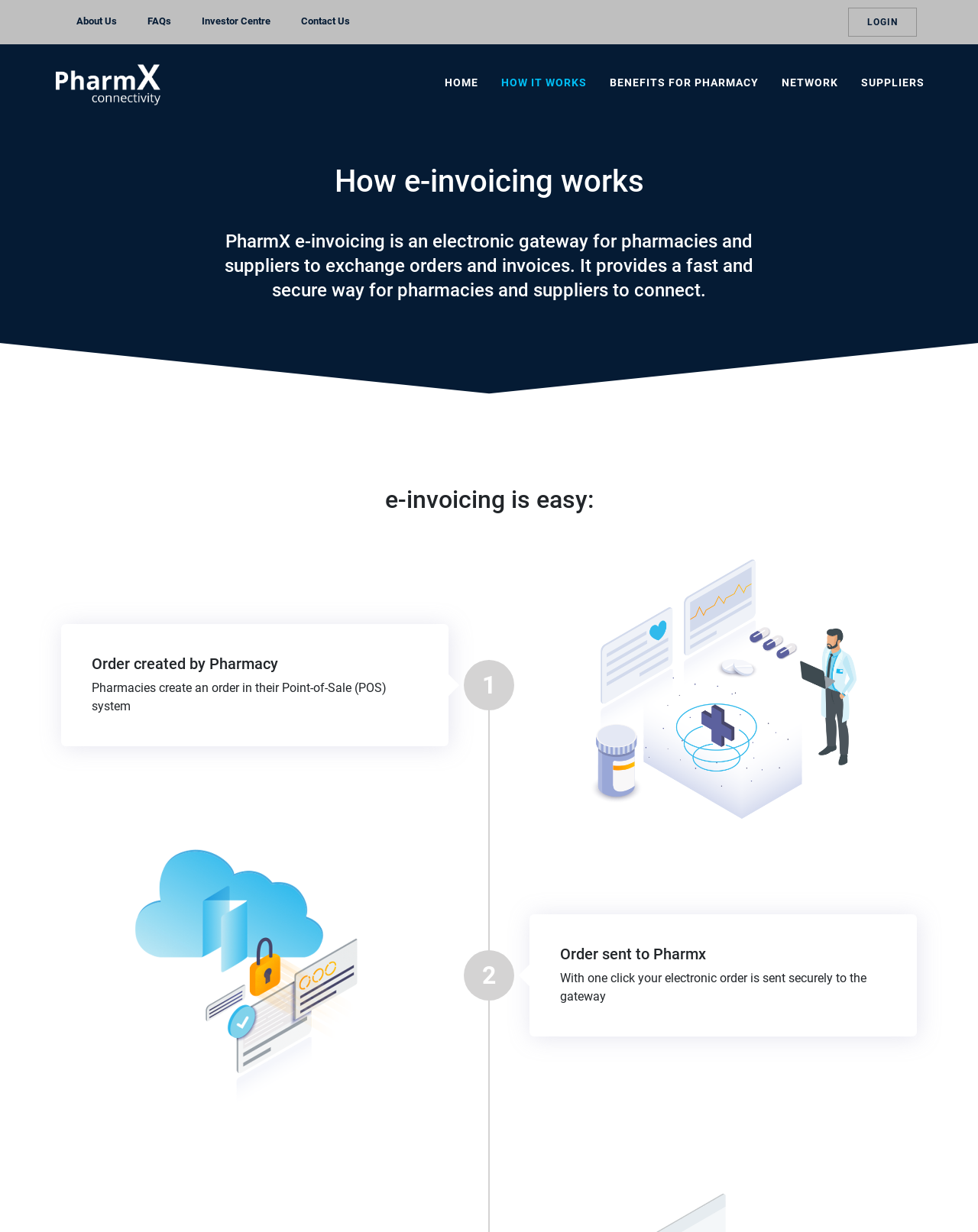Use a single word or phrase to answer the following:
What is the purpose of Pharmx e-invoicing?

Fast and secure way for pharmacies and suppliers to connect